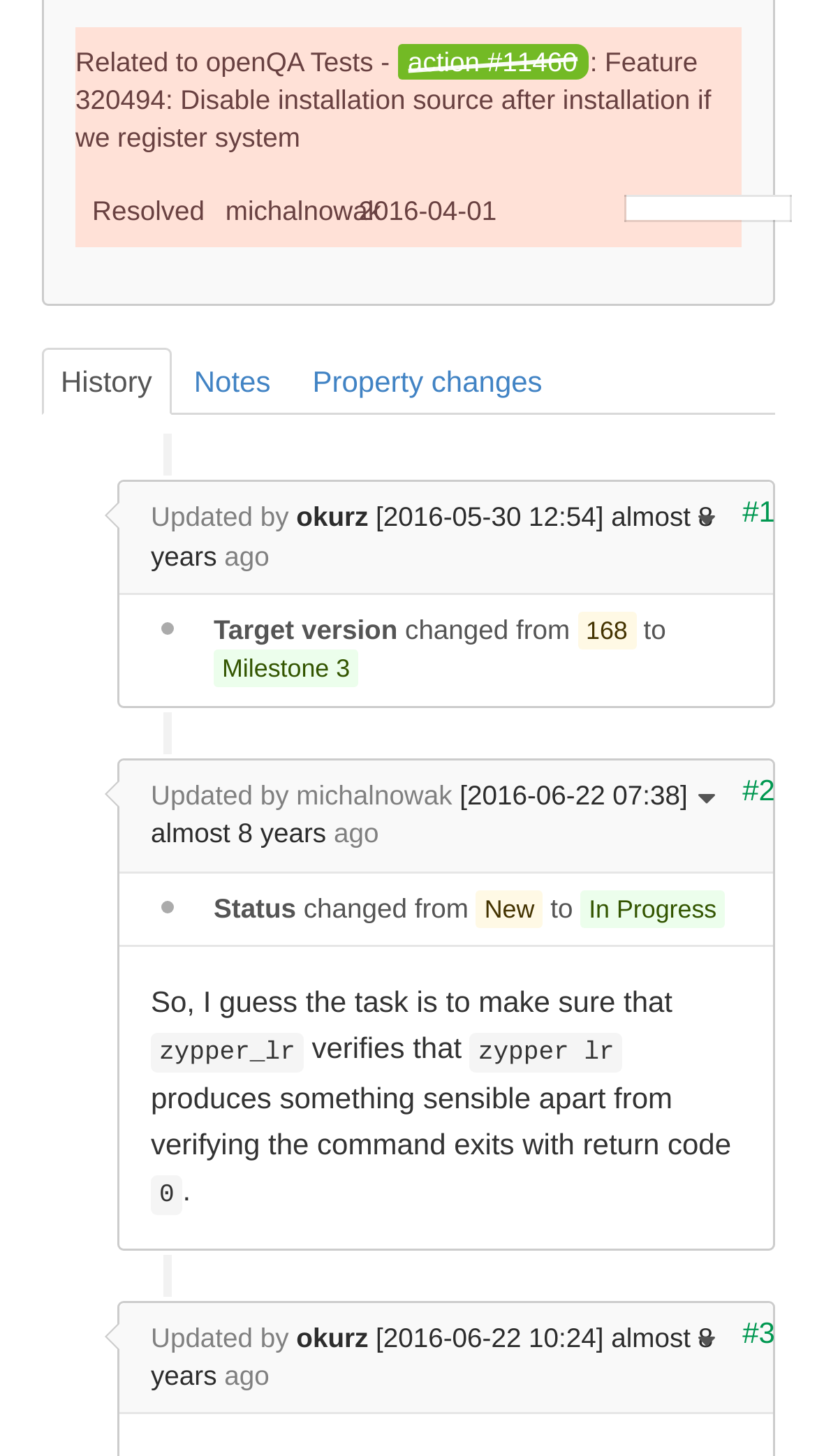Using the image as a reference, answer the following question in as much detail as possible:
What is the target version of the task?

I found the target version of the task by looking at the table with the heading 'Updated by okurz [2016-05-30 12:54] almost 8 years ago'. In the 'Target version' column, I saw that the target version was changed from '168' to 'Milestone 3'.